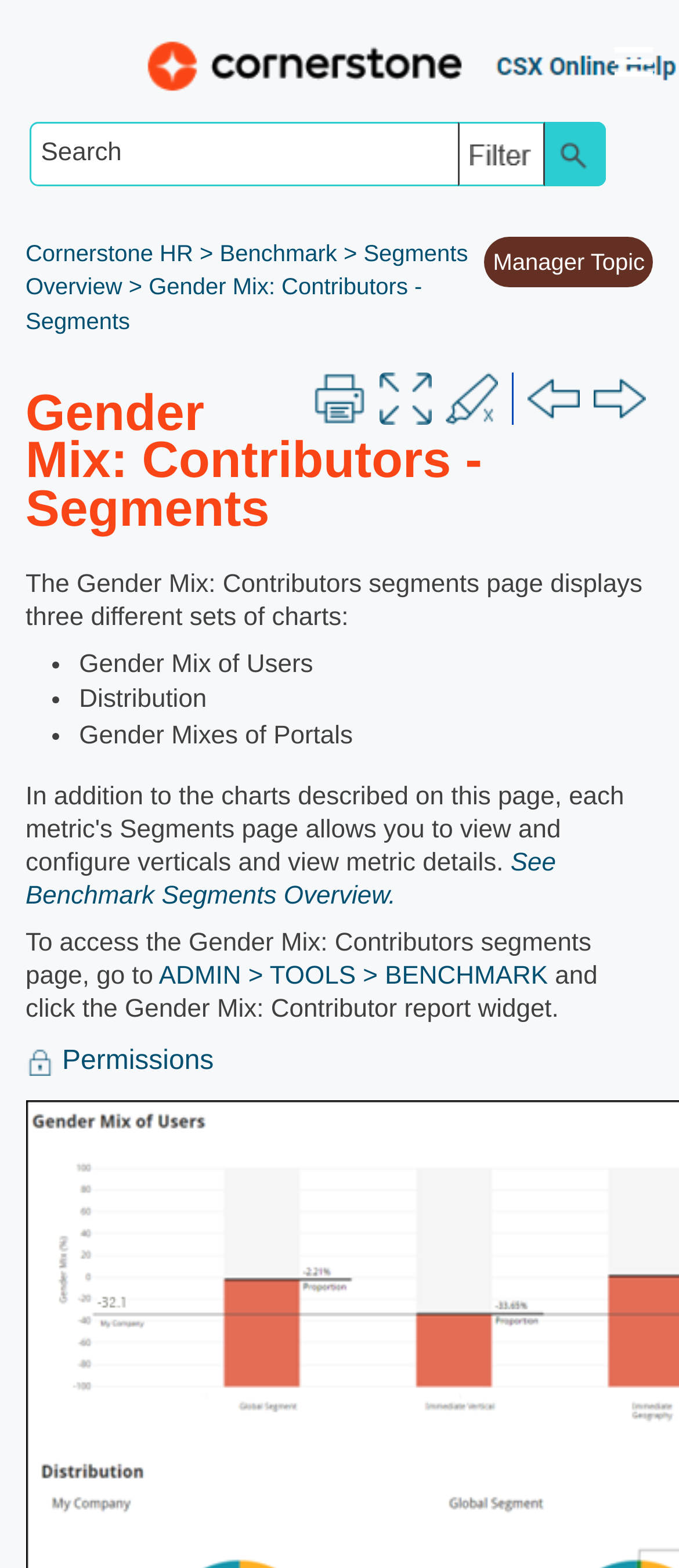Locate the bounding box coordinates for the element described below: "Benchmark". The coordinates must be four float values between 0 and 1, formatted as [left, top, right, bottom].

[0.324, 0.153, 0.496, 0.169]